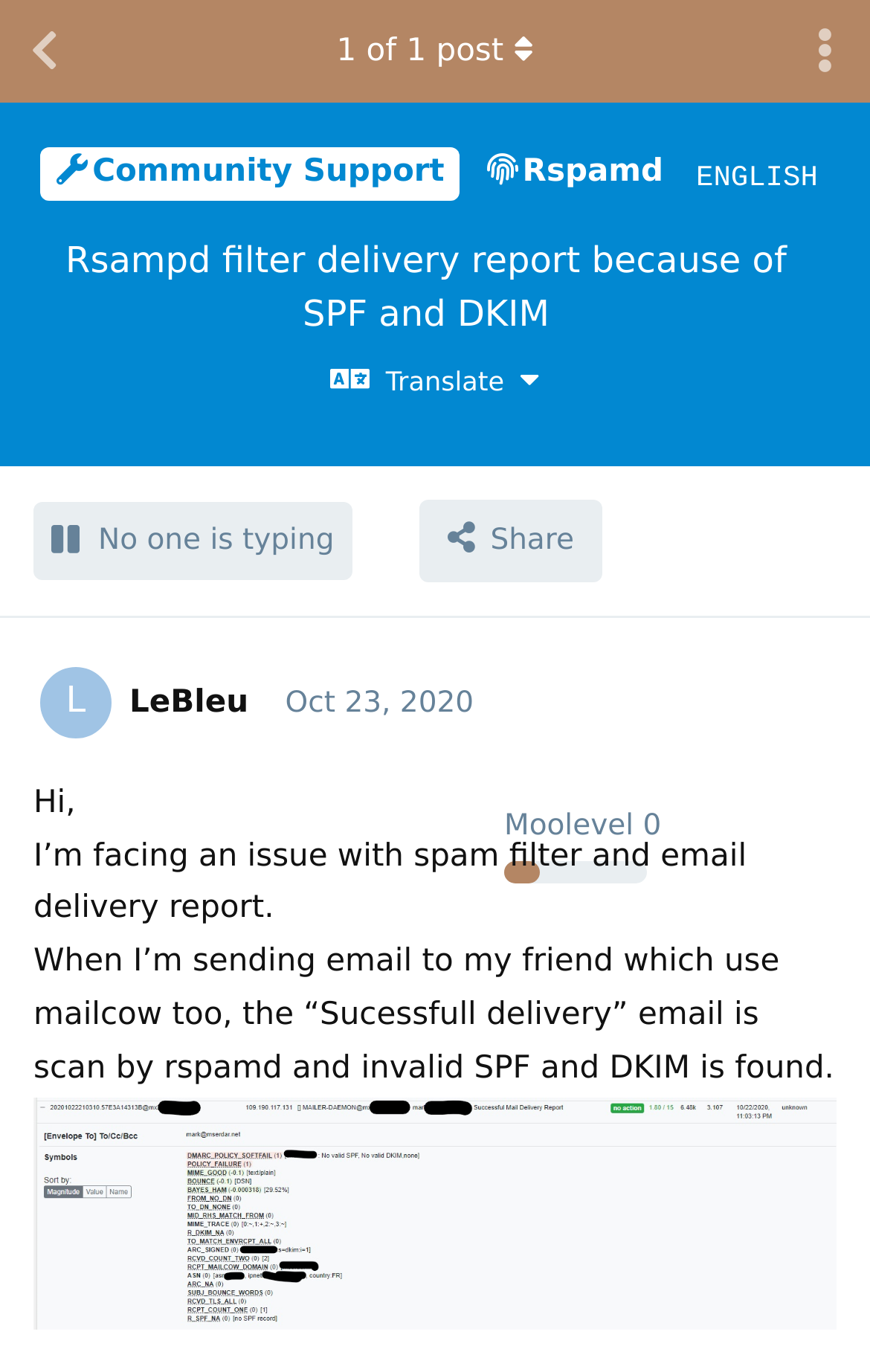Find the bounding box coordinates of the element to click in order to complete this instruction: "Translate the page". The bounding box coordinates must be four float numbers between 0 and 1, denoted as [left, top, right, bottom].

[0.443, 0.266, 0.58, 0.289]